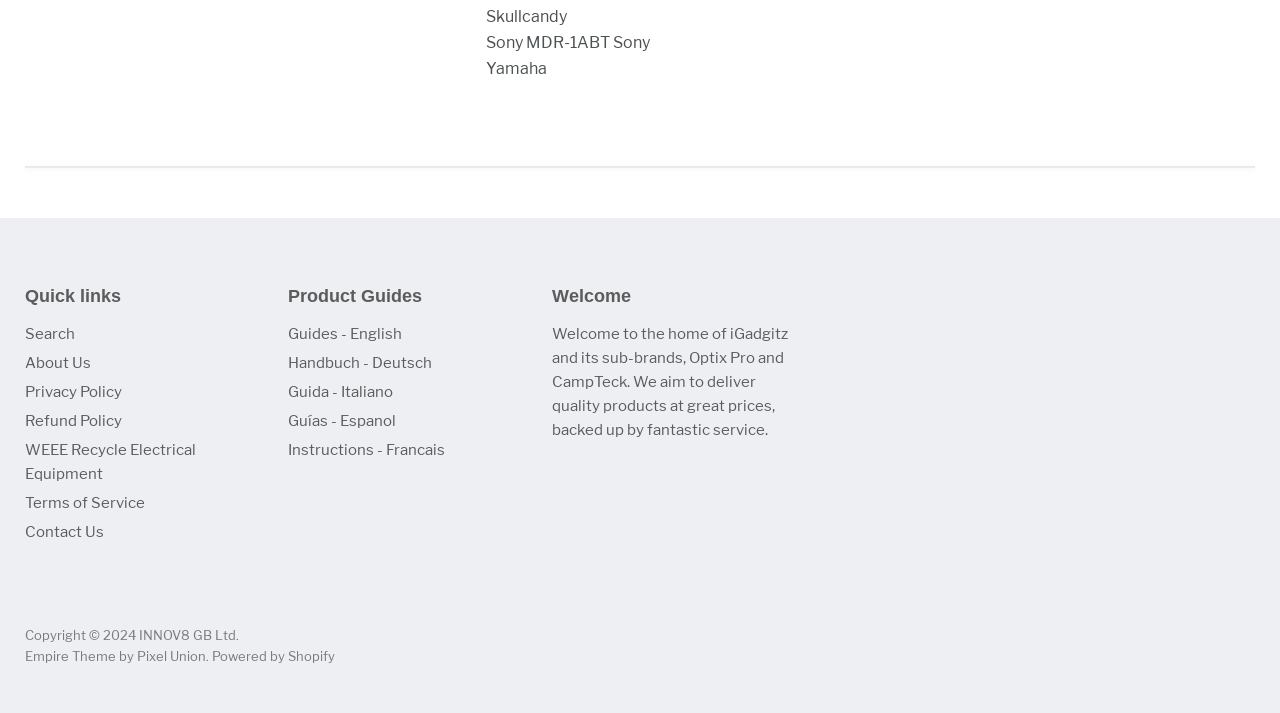Identify the bounding box coordinates of the section that should be clicked to achieve the task described: "View Empire Theme by Pixel Union".

[0.02, 0.936, 0.161, 0.958]